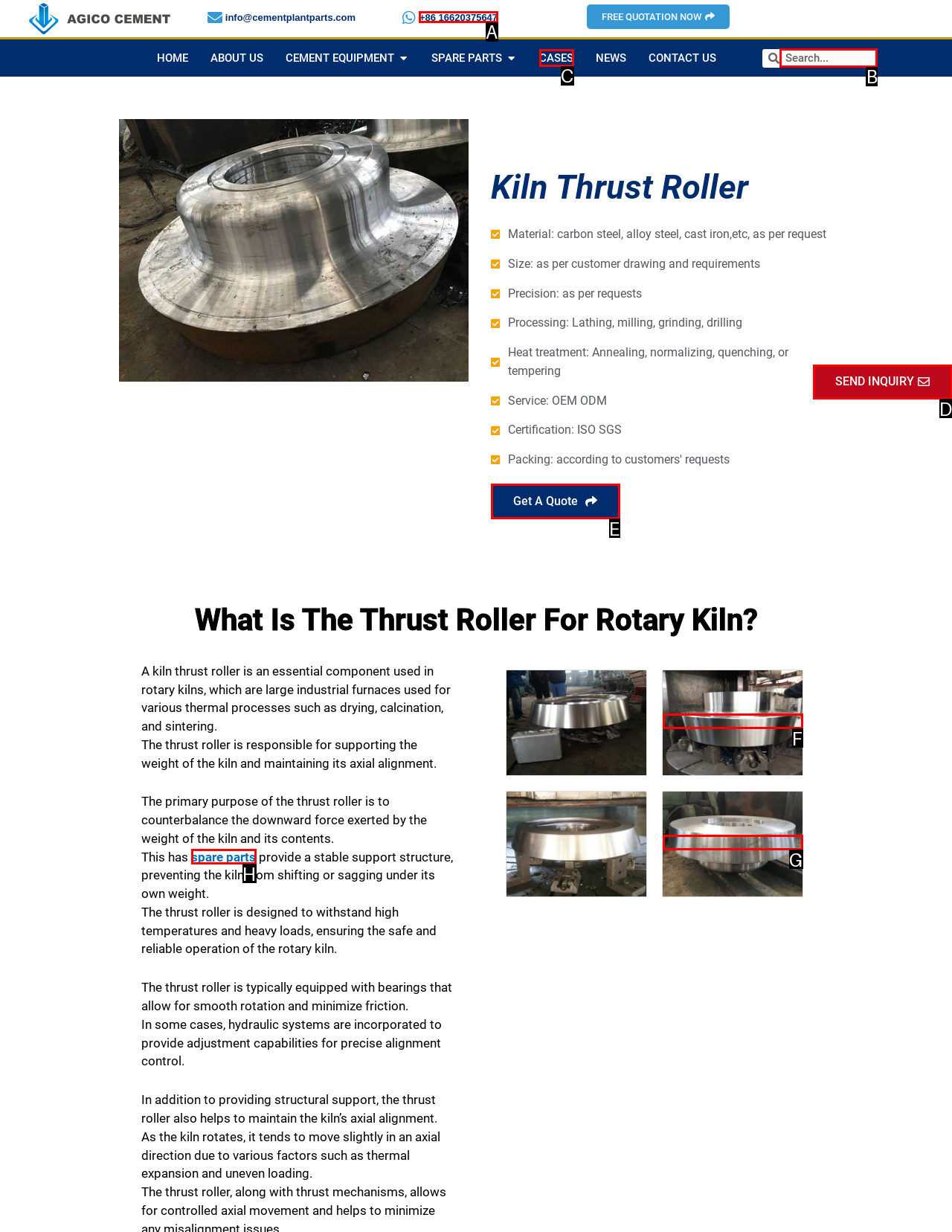Decide which letter you need to select to fulfill the task: Send an inquiry
Answer with the letter that matches the correct option directly.

D